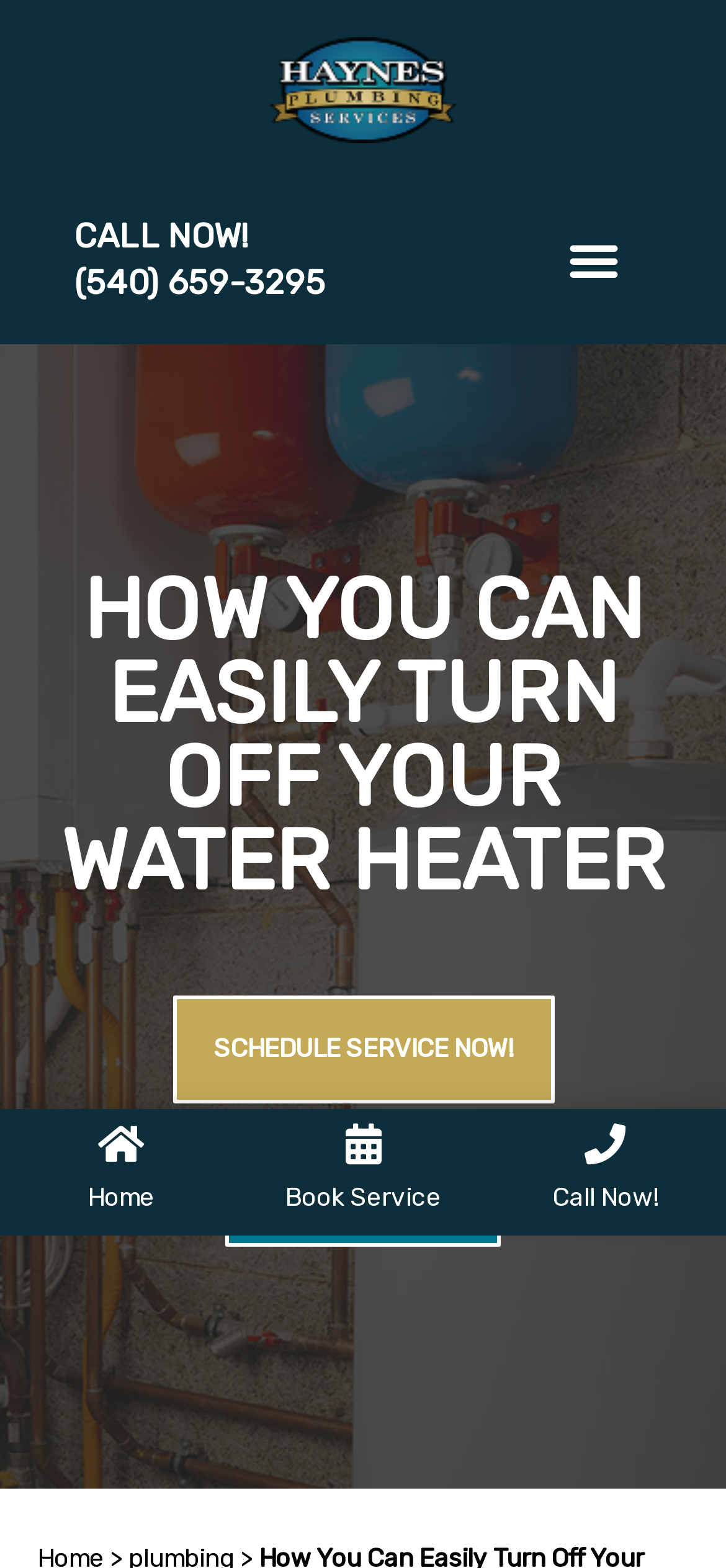Bounding box coordinates are to be given in the format (top-left x, top-left y, bottom-right x, bottom-right y). All values must be floating point numbers between 0 and 1. Provide the bounding box coordinate for the UI element described as: Book Service

[0.333, 0.716, 0.667, 0.778]